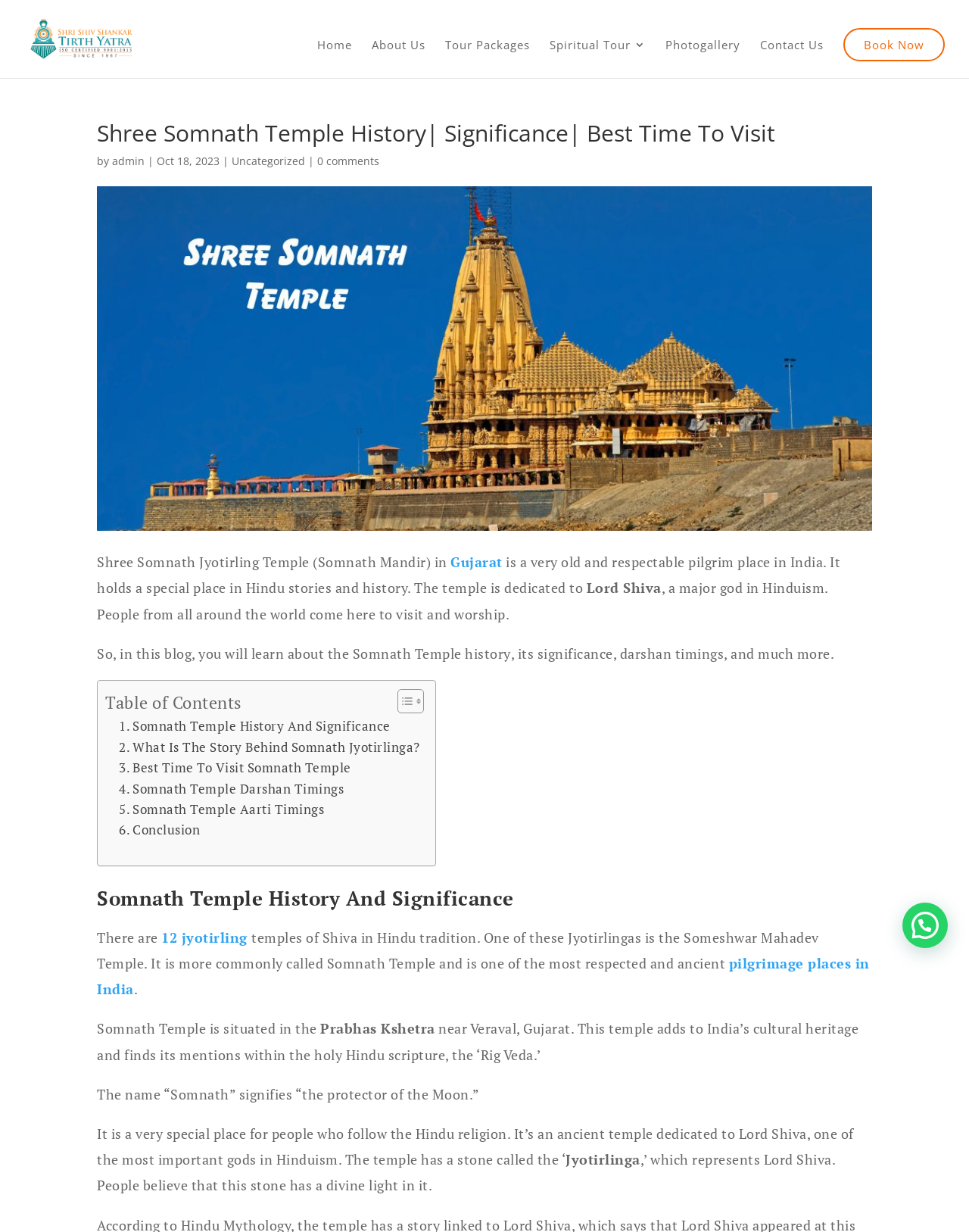Please identify the bounding box coordinates of the area that needs to be clicked to follow this instruction: "View the 'Photogallery'".

[0.687, 0.032, 0.764, 0.063]